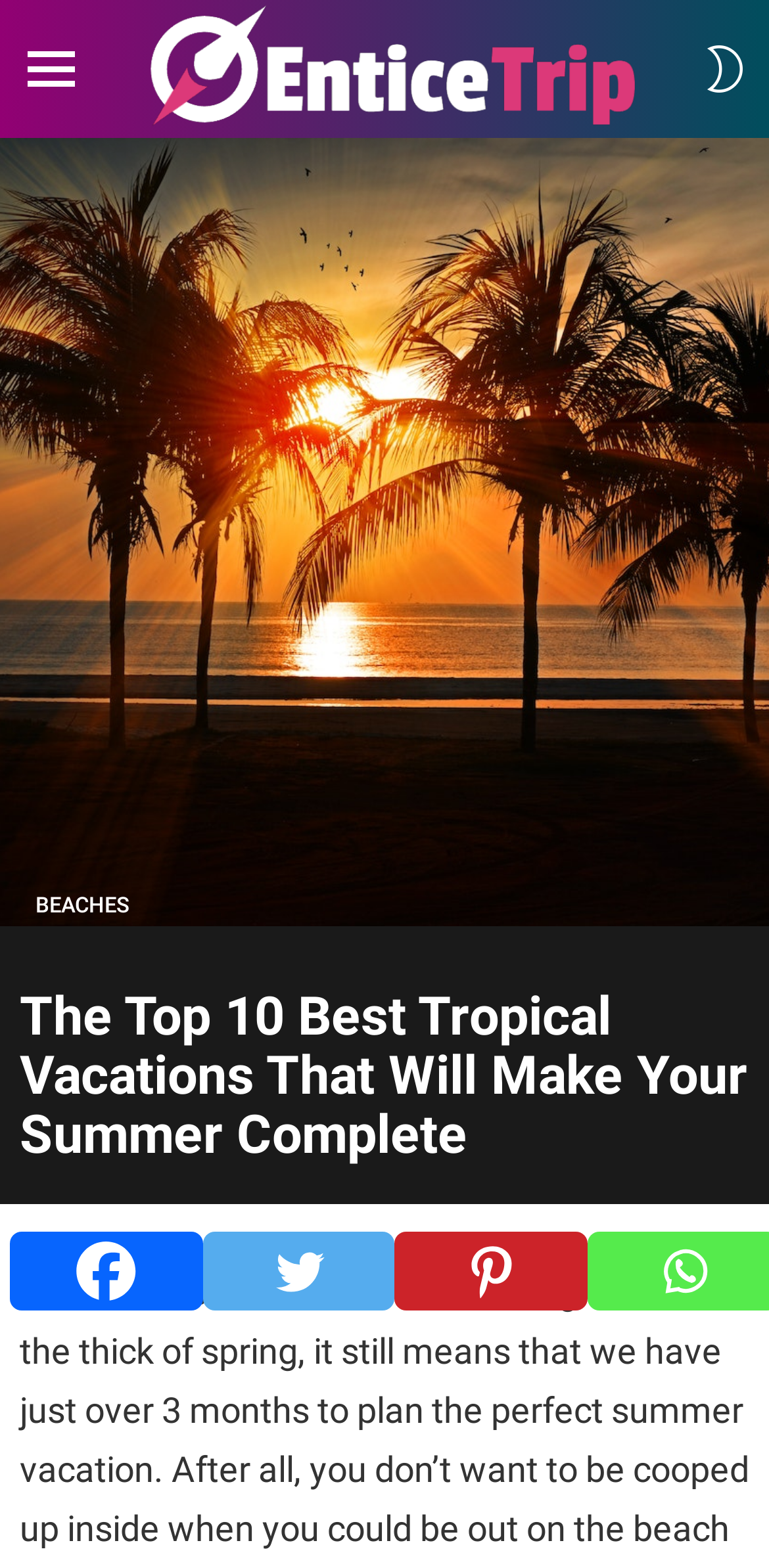Please extract the primary headline from the webpage.

The Top 10 Best Tropical Vacations That Will Make Your Summer Complete